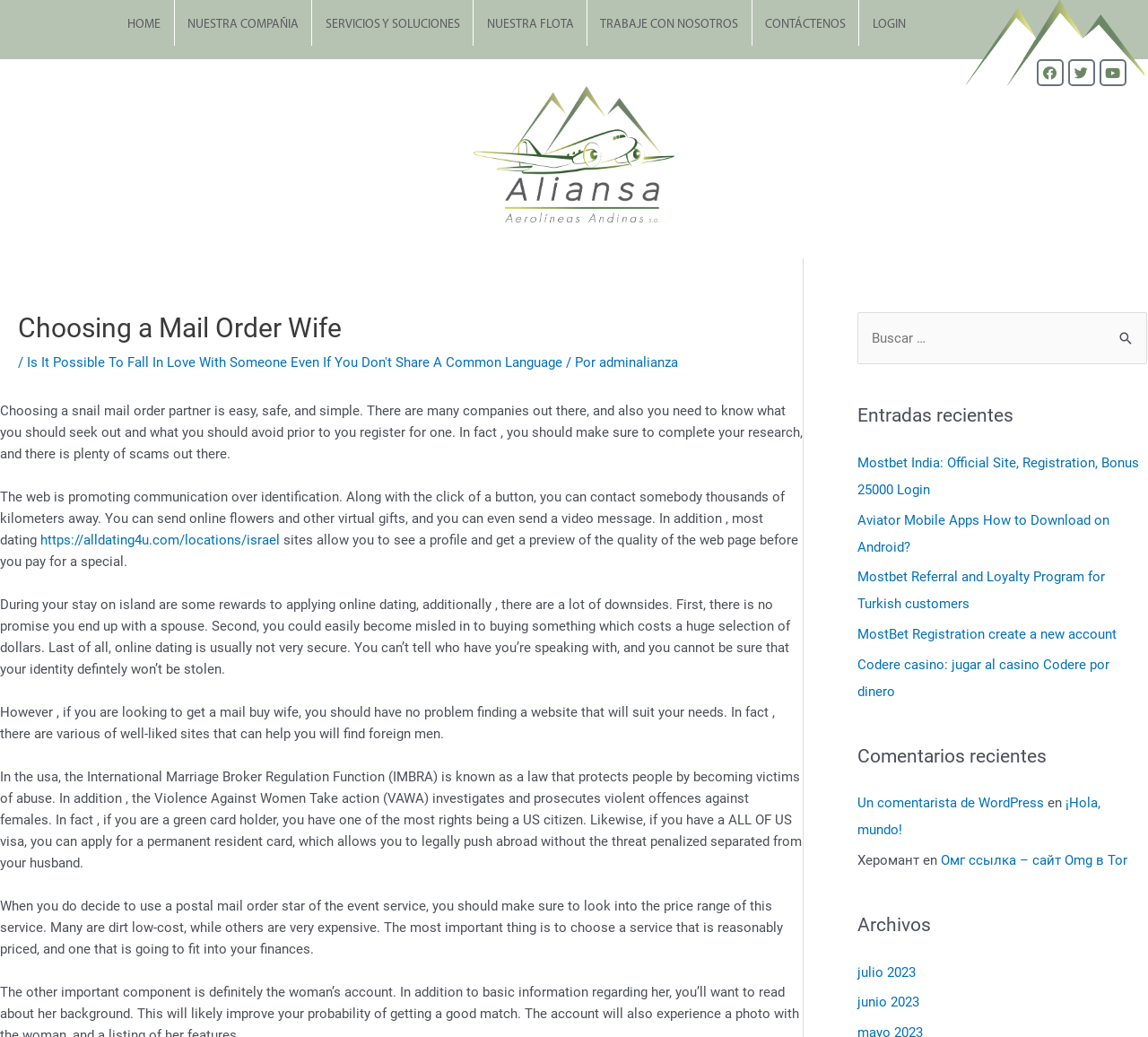Summarize the webpage with intricate details.

The webpage is about choosing a mail order wife, with the title "Choosing a Mail Order Wife – Aliansa" at the top. Below the title, there is a navigation menu with nine links: "HOME", "NUESTRA COMPAÑIA", "SERVICIOS Y SOLUCIONES", "NUESTRA FLOTA", "TRABAJE CON NOSOTROS", "CONTÁCTENOS", "LOGIN", and an empty link. 

The main content of the webpage is divided into several sections. The first section has a heading "Choosing a Mail Order Wife" and a brief introduction to the topic. Below the introduction, there are several paragraphs of text discussing the pros and cons of using online dating services to find a mail order wife. The text also mentions the International Marriage Broker Regulation Act (IMBRA) and the Violence Against Women Act (VAWA) in the United States.

To the right of the main content, there are three complementary sections. The first section has a search box with a button labeled "Buscar". The second section has a heading "Entradas recientes" (Recent Entries) and lists five links to recent articles. The third section has a heading "Comentarios recientes" (Recent Comments) and lists five links to recent comments, along with the names of the commenters. Below the comments section, there is a heading "Archivos" (Archives) with links to archives from July 2023 and June 2023.

Overall, the webpage appears to be a blog or informational website about mail order wives, with a focus on providing information and resources for those interested in this topic.